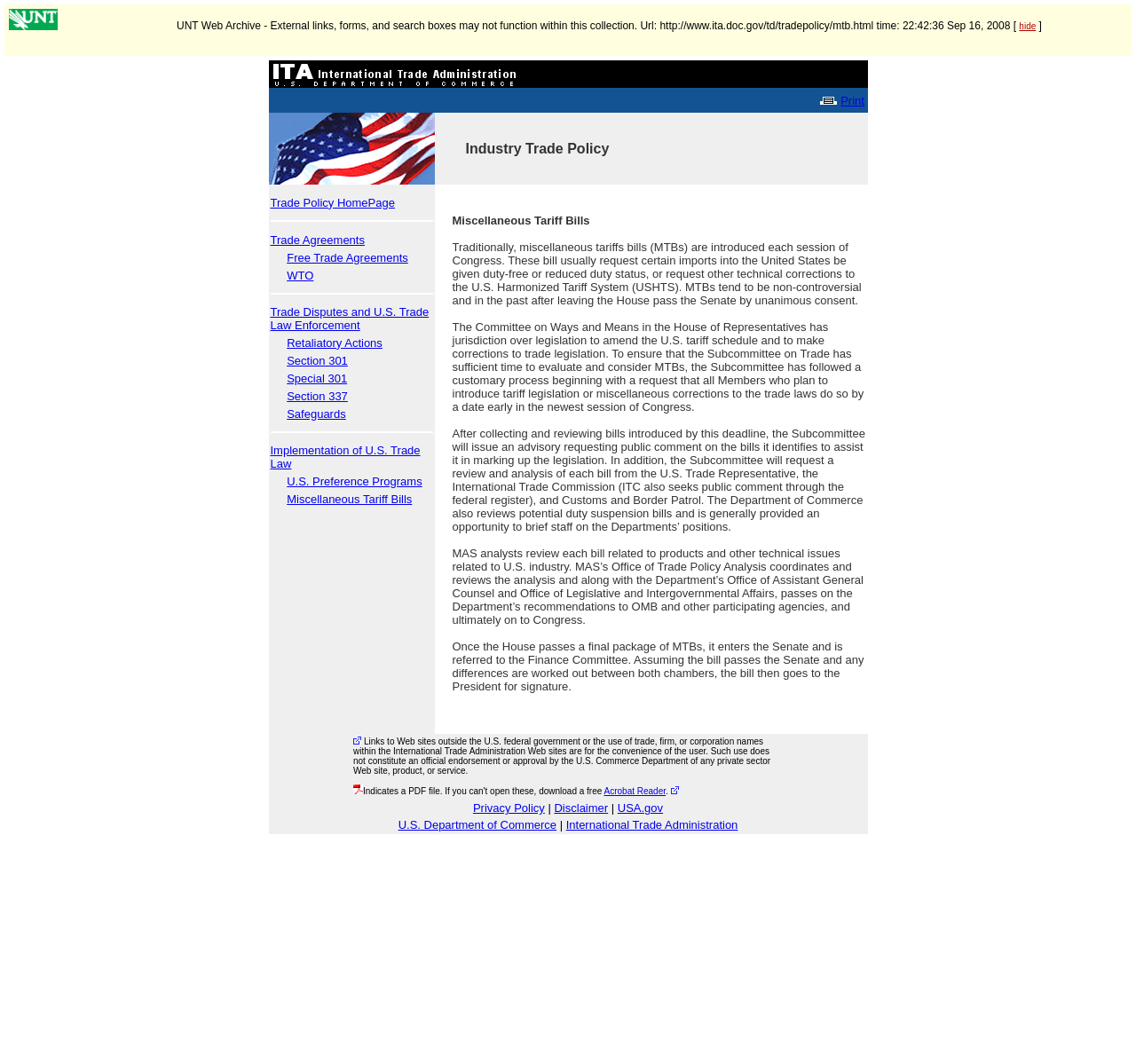Find the bounding box coordinates of the element's region that should be clicked in order to follow the given instruction: "Click the 'Trade Policy HomePage' link". The coordinates should consist of four float numbers between 0 and 1, i.e., [left, top, right, bottom].

[0.238, 0.182, 0.348, 0.196]